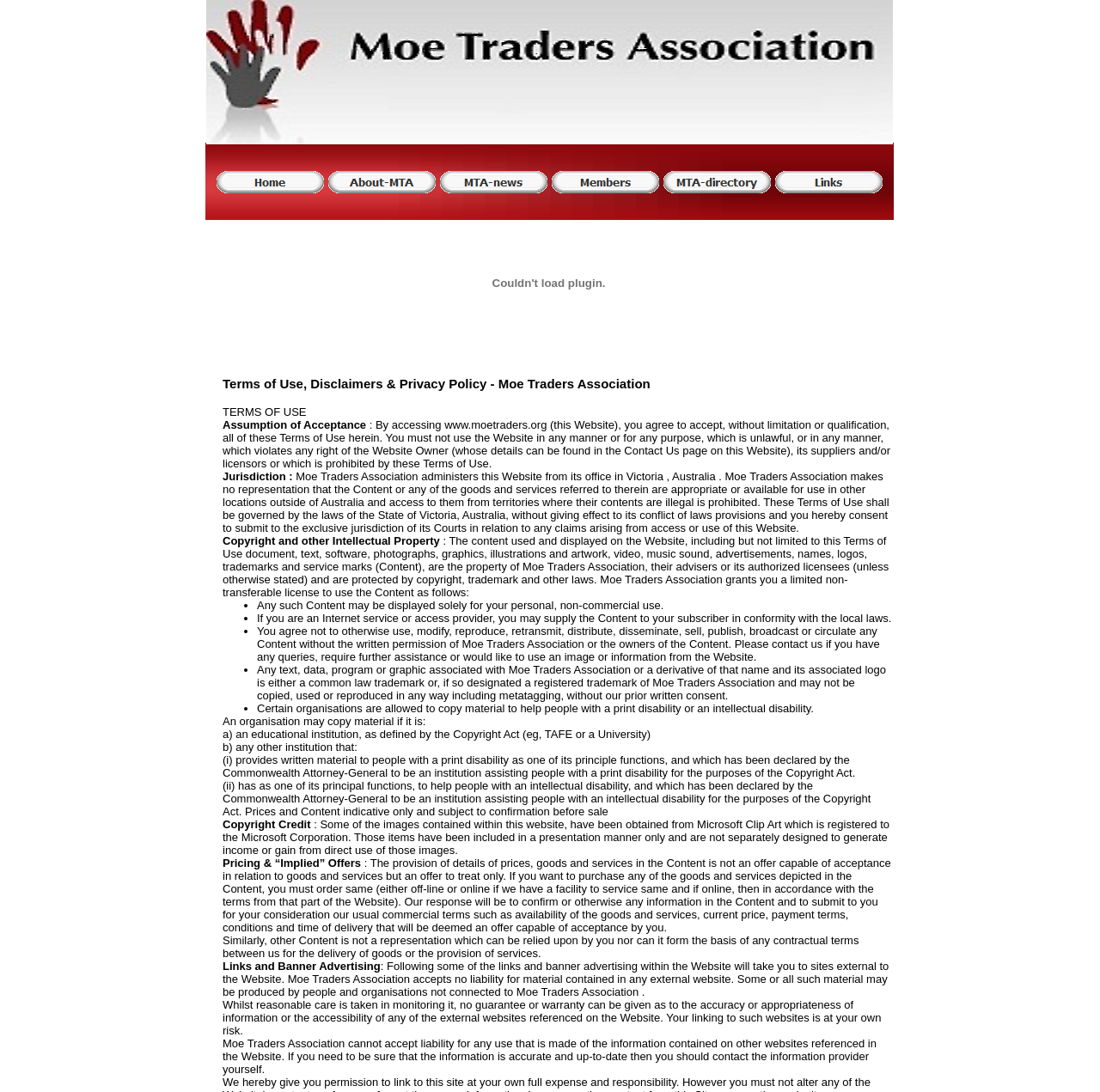Using the provided element description: "title="MTA News"", identify the bounding box coordinates. The coordinates should be four floats between 0 and 1 in the order [left, top, right, bottom].

[0.354, 0.115, 0.412, 0.128]